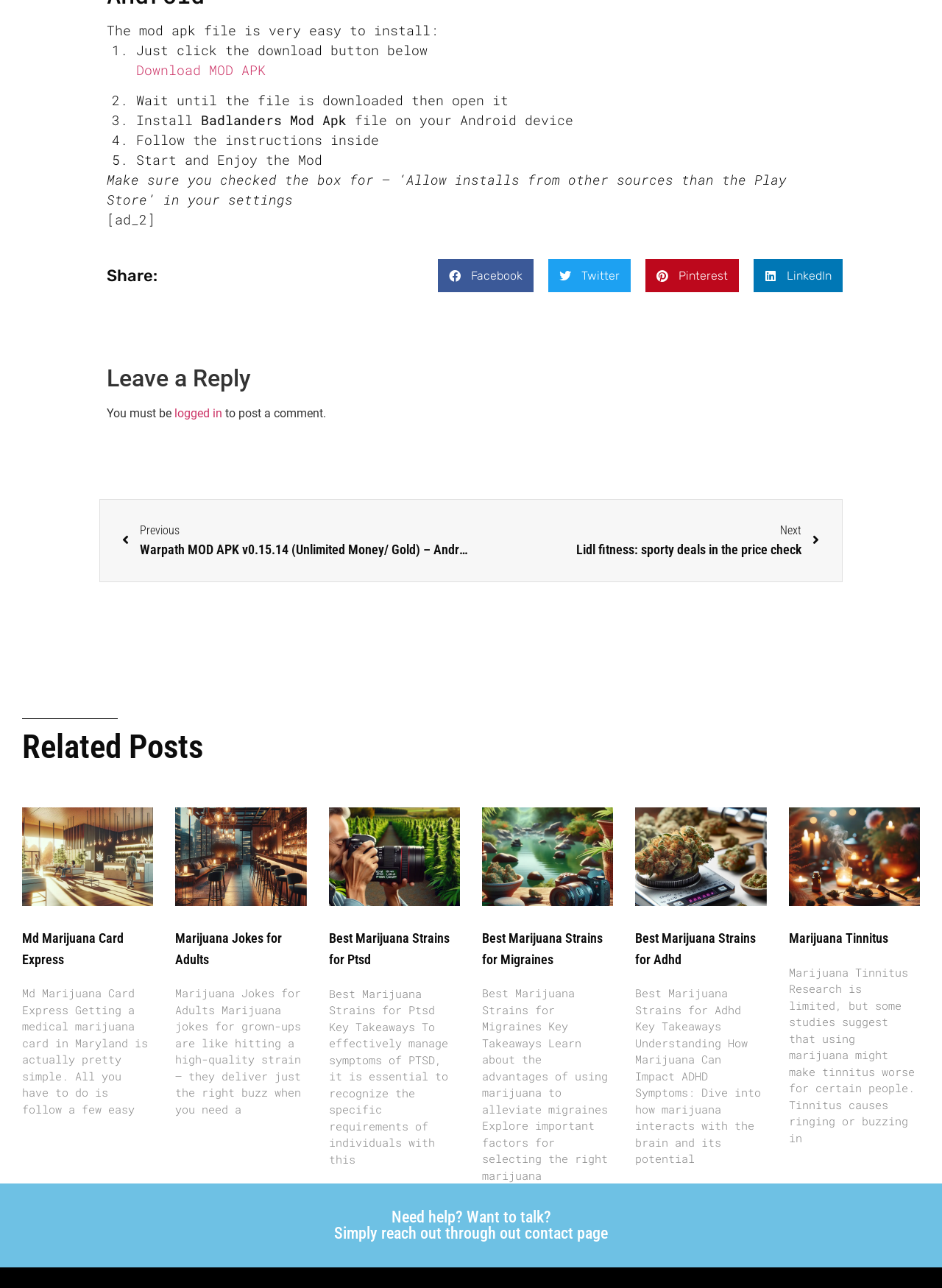Answer the question in a single word or phrase:
How many related posts are there?

5